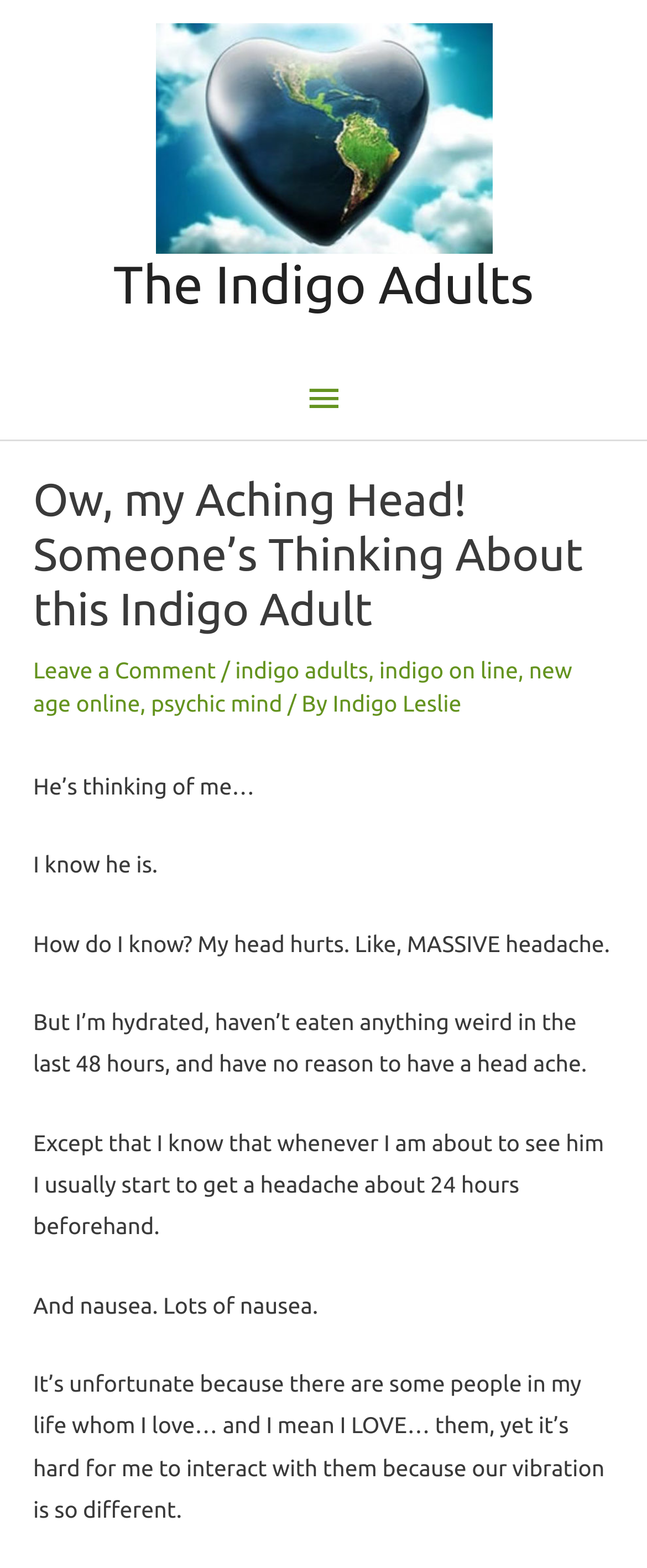Explain the contents of the webpage comprehensively.

The webpage appears to be a blog post or article discussing the concept of empathetic reactions to others' thoughts and emotions. At the top of the page, there is a logo or image of "The Indigo Adults" with a link to the same name, positioned near the top-left corner. Below this, there is a main menu button with an icon, located near the top-center of the page.

The main content of the page is a personal anecdote or story, presented in a series of paragraphs. The title of the post, "Ow, my Aching Head! Someone’s Thinking About this Indigo Adult", is displayed prominently near the top of the content area. The story begins with the author describing their experience of getting headaches and nausea when someone is thinking about them, and how they have come to associate these physical sensations with certain individuals in their life.

The text is divided into several paragraphs, each describing a different aspect of the author's experience. The paragraphs are arranged vertically, with the first paragraph starting near the top-center of the content area and subsequent paragraphs flowing downwards. There are also several links scattered throughout the text, including links to related topics such as "indigo adults", "indigo on line", and "psychic mind".

Overall, the webpage has a simple and clean layout, with a focus on presenting the author's personal story and experiences. The use of links and images adds some visual interest and provides additional resources for readers who want to learn more about the topics discussed.